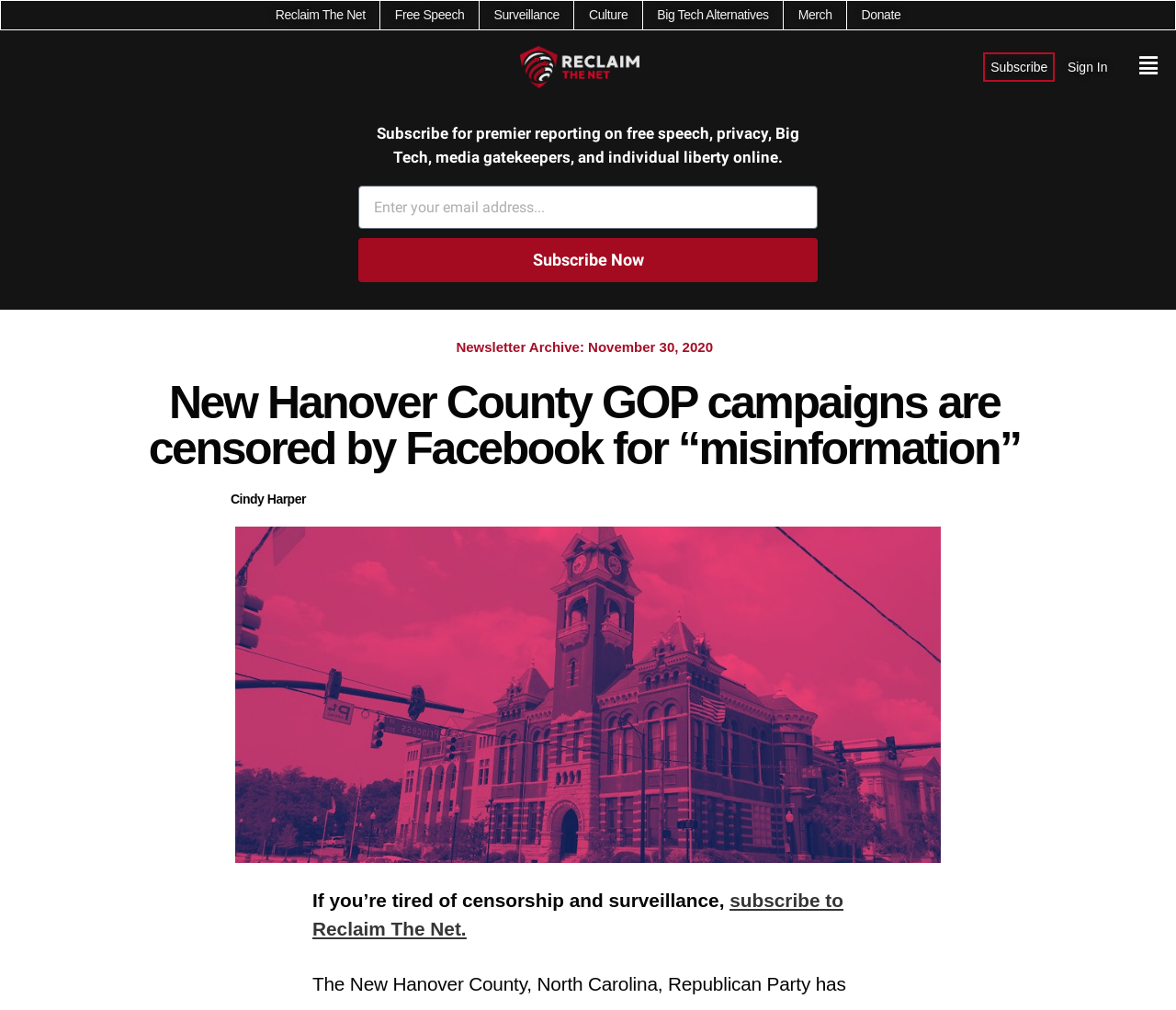Provide the bounding box coordinates for the area that should be clicked to complete the instruction: "Click on Reclaim The Net".

[0.234, 0.005, 0.311, 0.025]